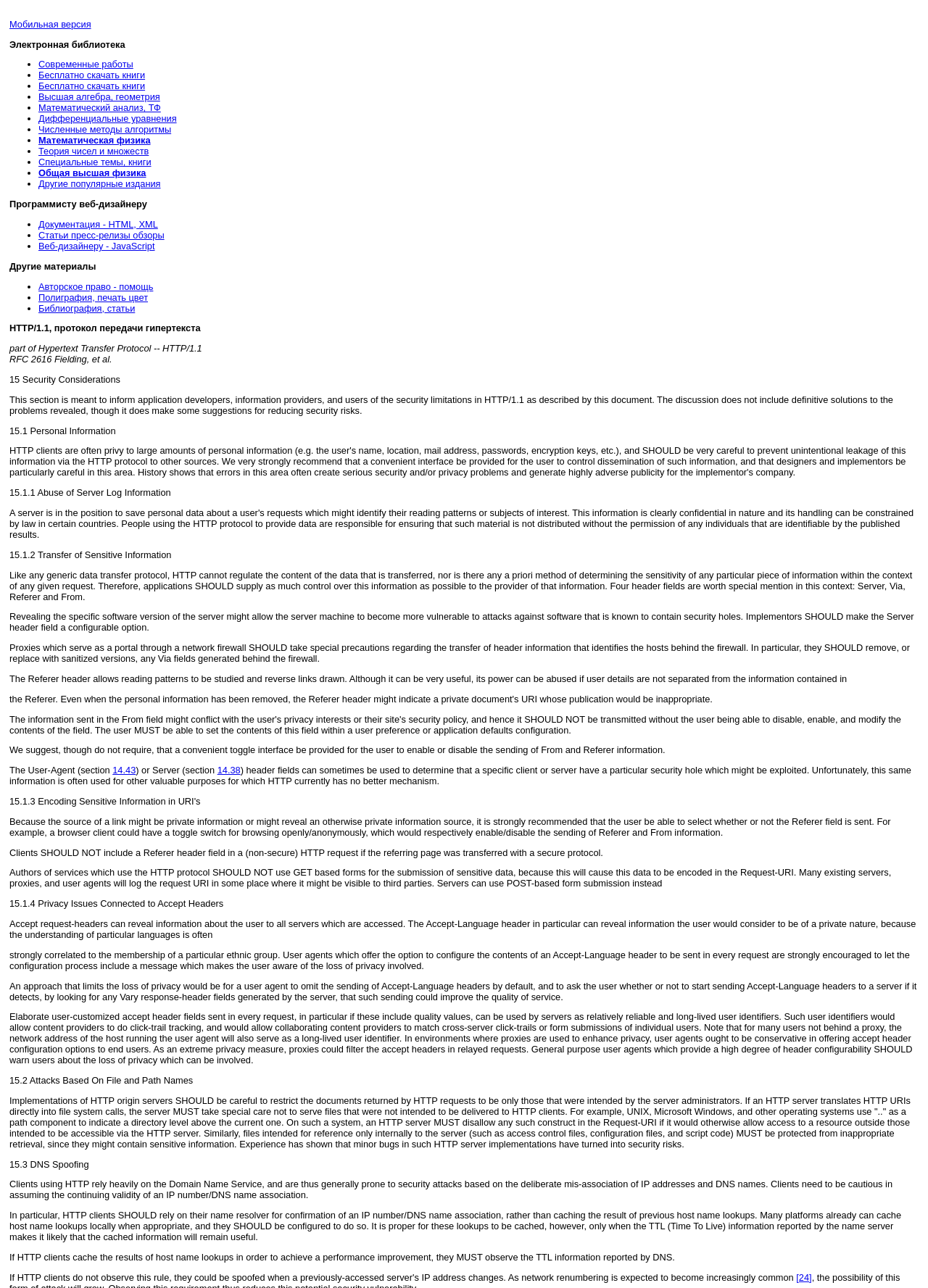What is the purpose of the Server header field?
Carefully analyze the image and provide a detailed answer to the question.

The Server header field is mentioned in the webpage as a way to identify the server software being used, which can be a security risk if the software has known vulnerabilities. The webpage suggests that implementors should make the Server header field a configurable option to mitigate this risk.